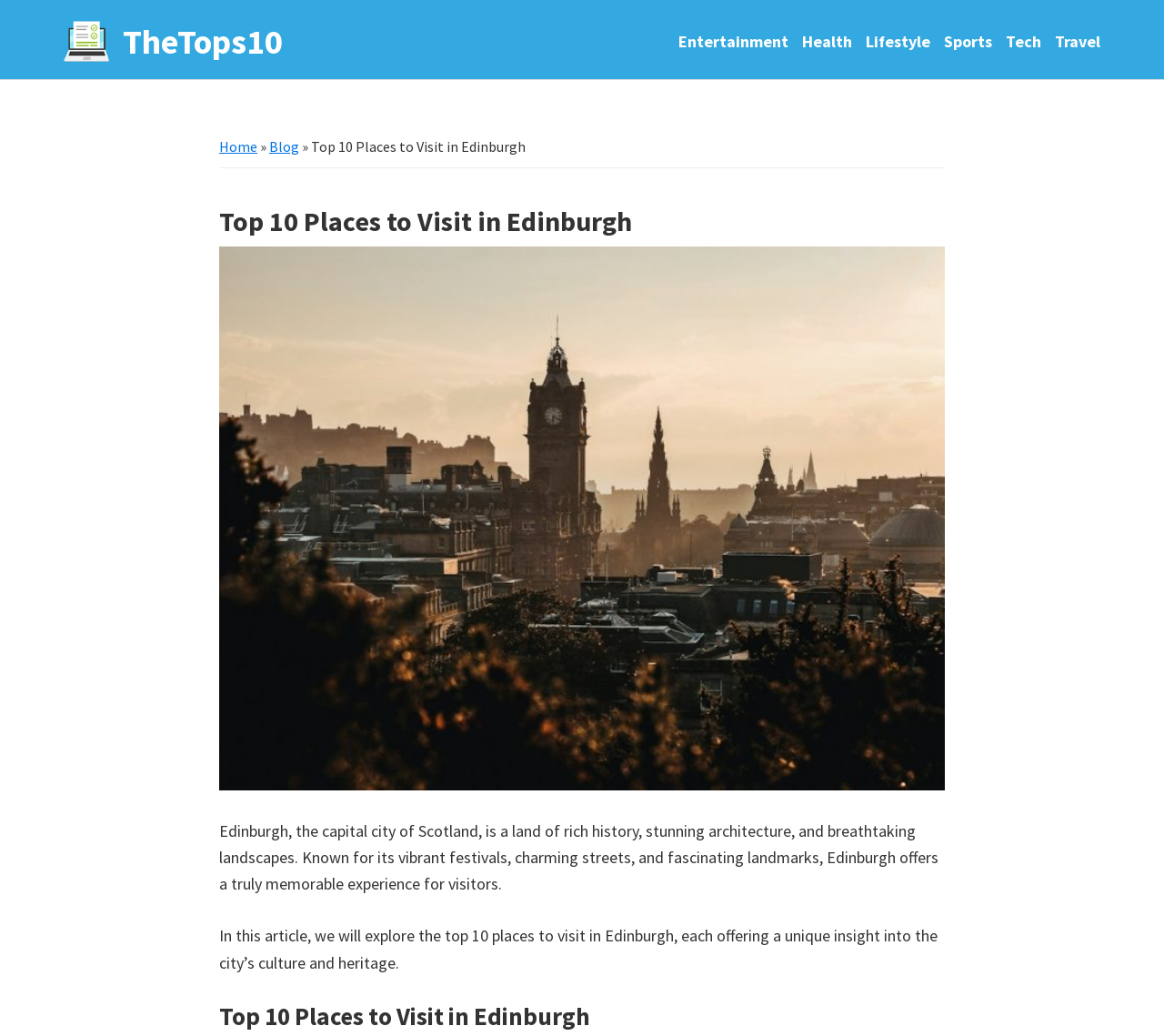Offer an extensive depiction of the webpage and its key elements.

The webpage is about the top 10 places to visit in Edinburgh, the capital city of Scotland. At the top left corner, there is a link to skip to the main content. Next to it, there is a link to the website's homepage, "TheTops10", accompanied by a small image. 

On the top right side, there are several links to different categories, including Entertainment, Health, Lifestyle, Sports, Tech, and Travel. Below these links, there is a navigation menu with links to Home, a separator symbol, and Blog.

The main content of the webpage is headed by a large title, "Top 10 Places to Visit in Edinburgh", which is also accompanied by a large image. Below the title, there is a brief introduction to Edinburgh, describing its rich history, stunning architecture, and breathtaking landscapes. The introduction also mentions the city's vibrant festivals, charming streets, and fascinating landmarks.

Following the introduction, there is a paragraph that sets the stage for the rest of the article, which will explore the top 10 places to visit in Edinburgh, each offering a unique insight into the city's culture and heritage.